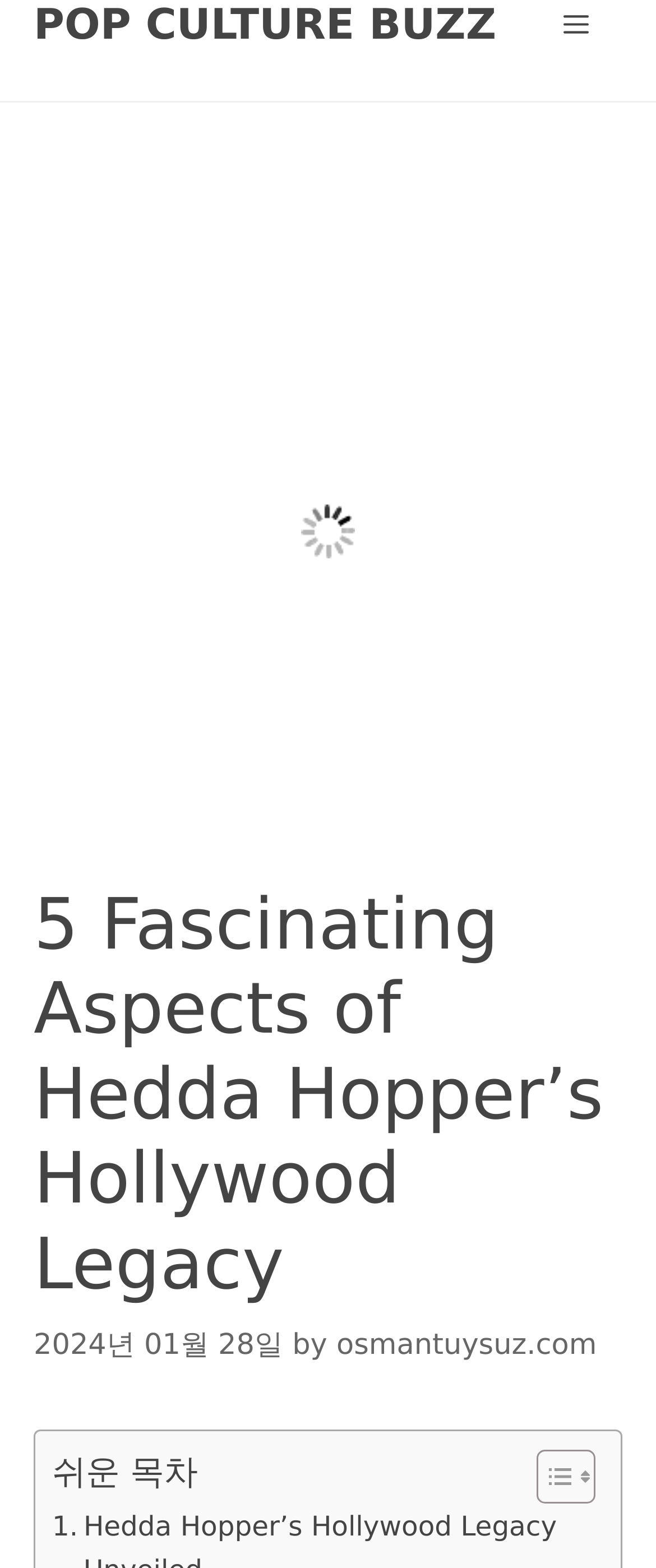Provide a brief response using a word or short phrase to this question:
What is the date of the article?

2024년 01월 28일